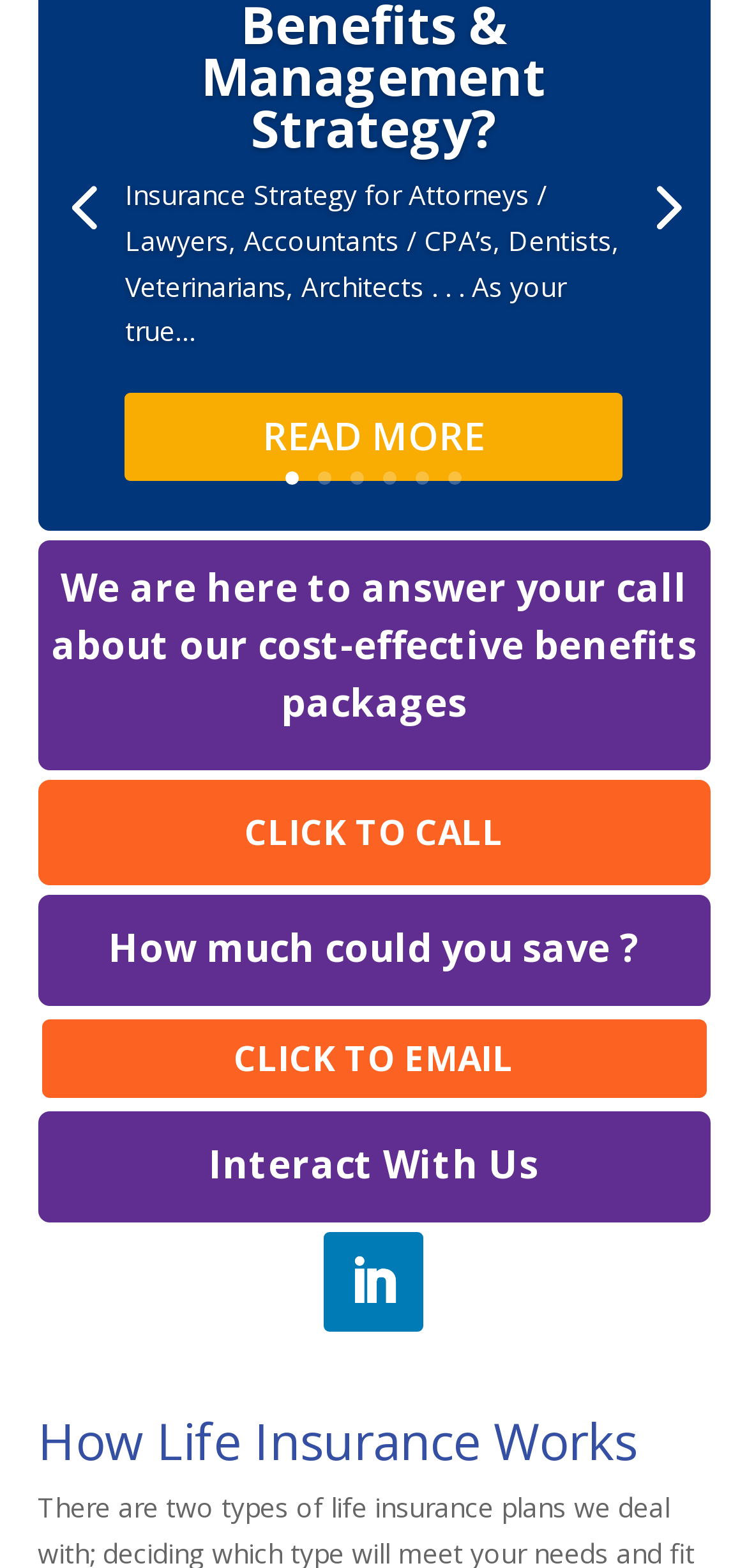Provide the bounding box coordinates for the UI element that is described as: "READ MORE".

[0.167, 0.251, 0.833, 0.307]